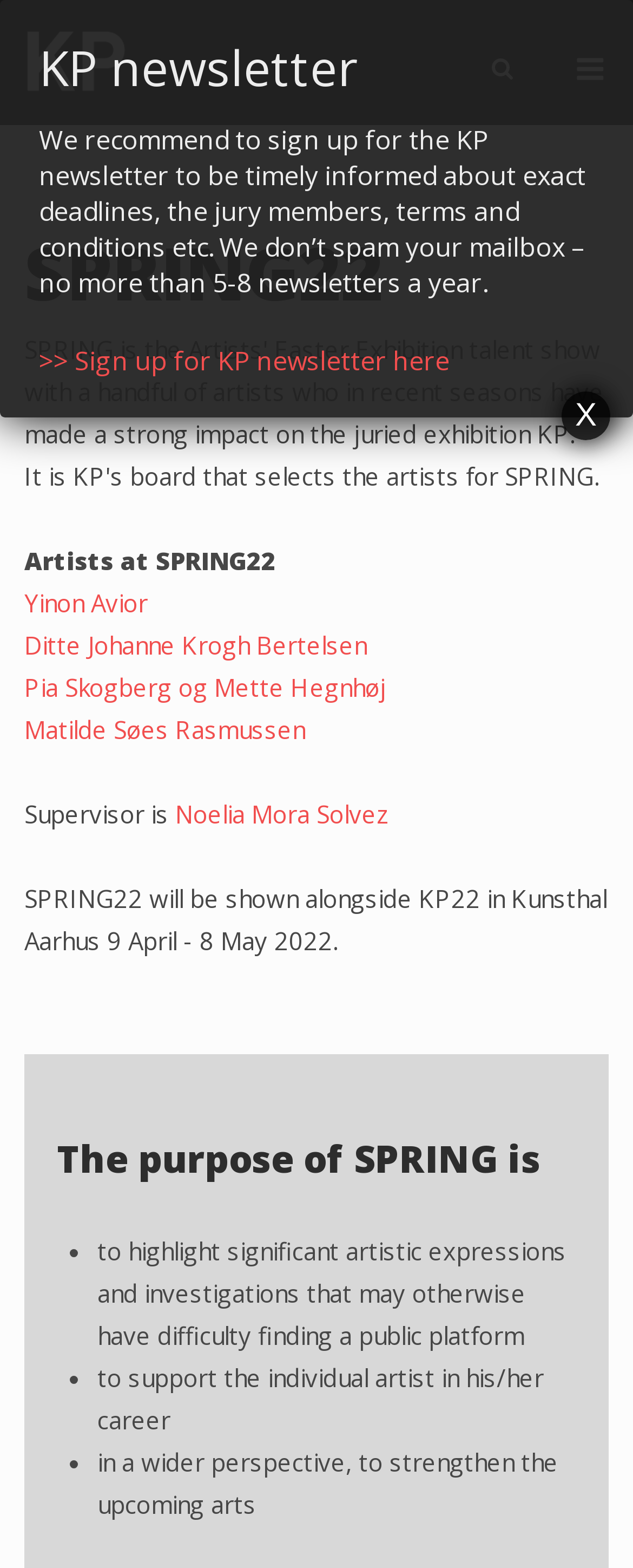Using the provided element description "Menu", determine the bounding box coordinates of the UI element.

[0.89, 0.029, 0.974, 0.059]